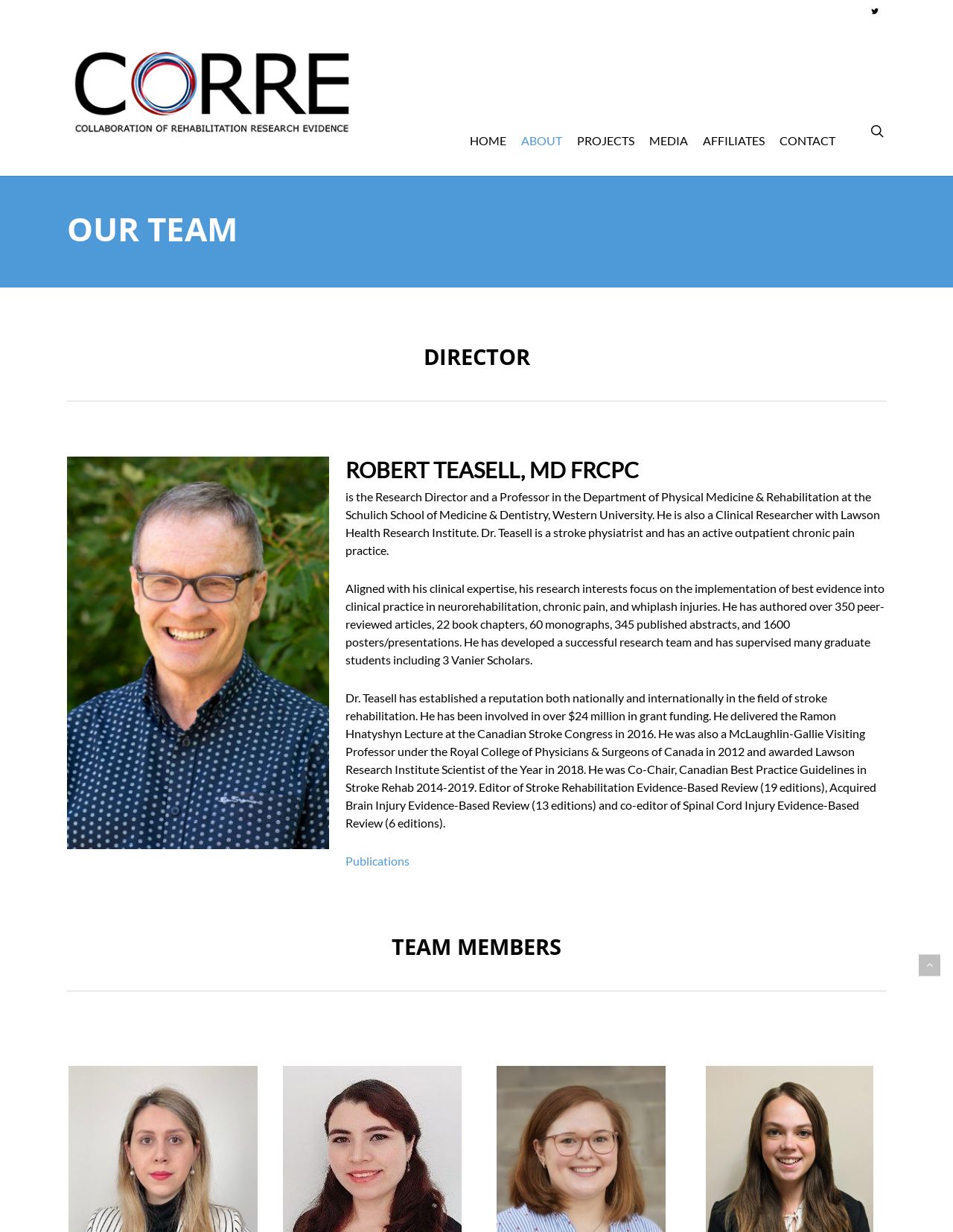Respond concisely with one word or phrase to the following query:
What is the profession of Dr. Teasell?

stroke physiatrist